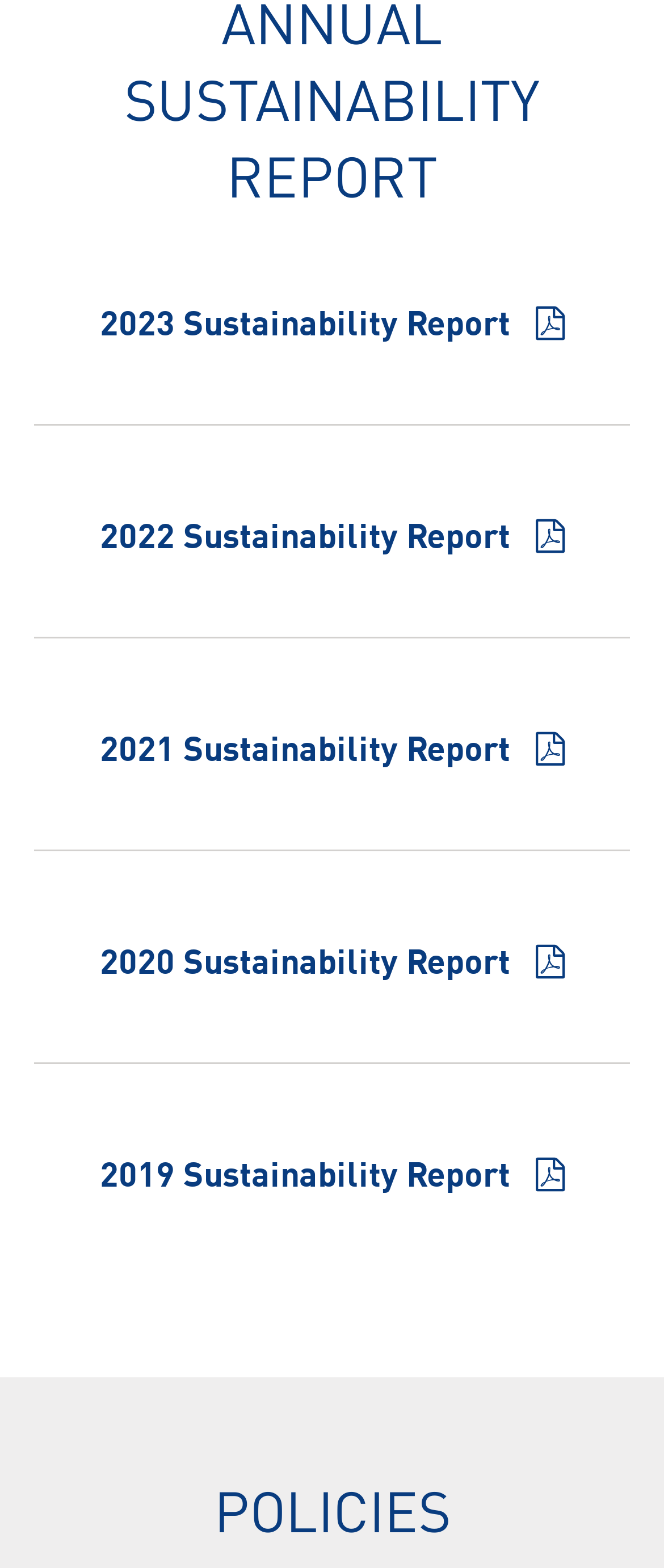Please mark the bounding box coordinates of the area that should be clicked to carry out the instruction: "view 2022 Sustainability Report".

[0.15, 0.334, 0.781, 0.355]